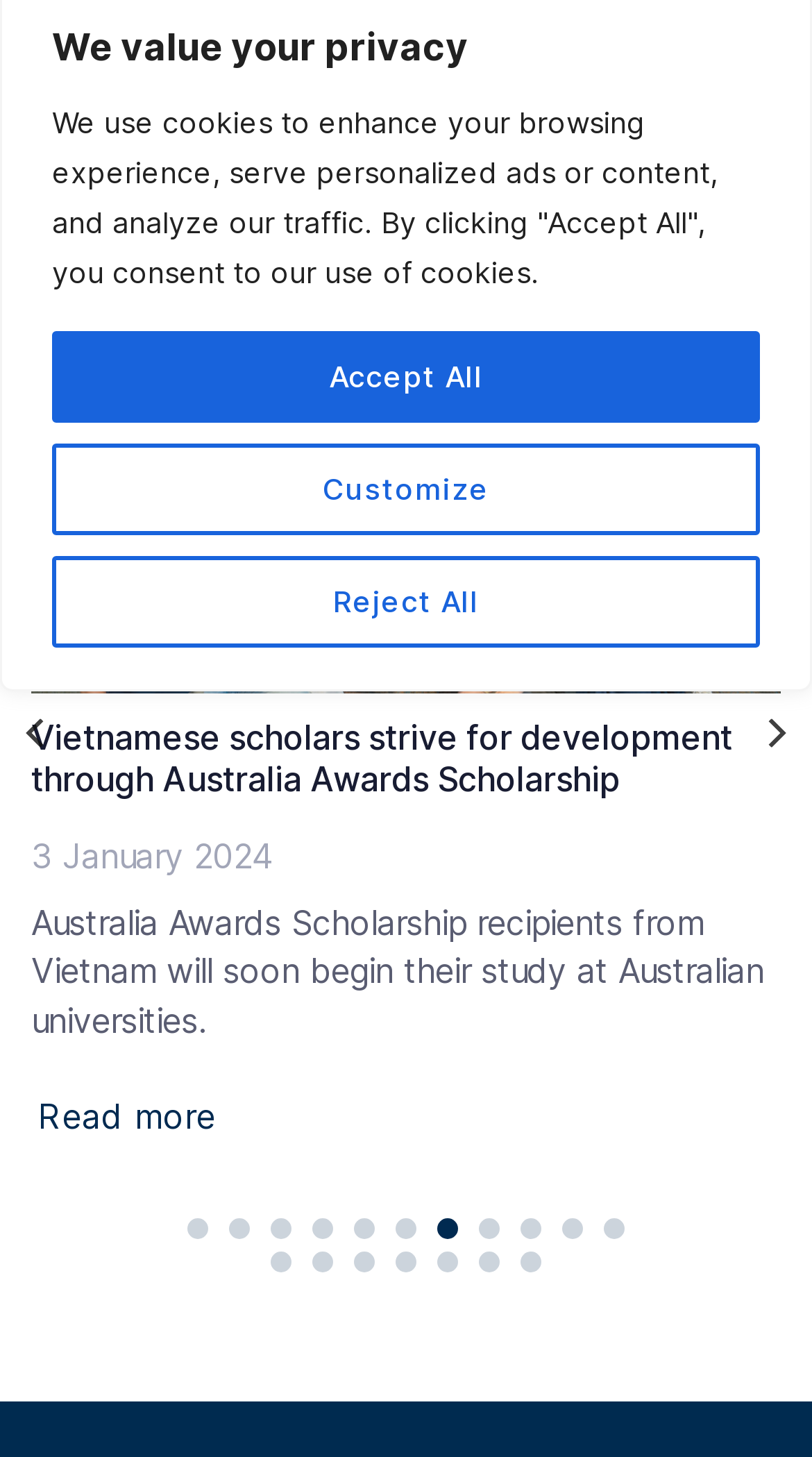Identify the bounding box for the UI element that is described as follows: "Customize".

[0.064, 0.304, 0.936, 0.367]